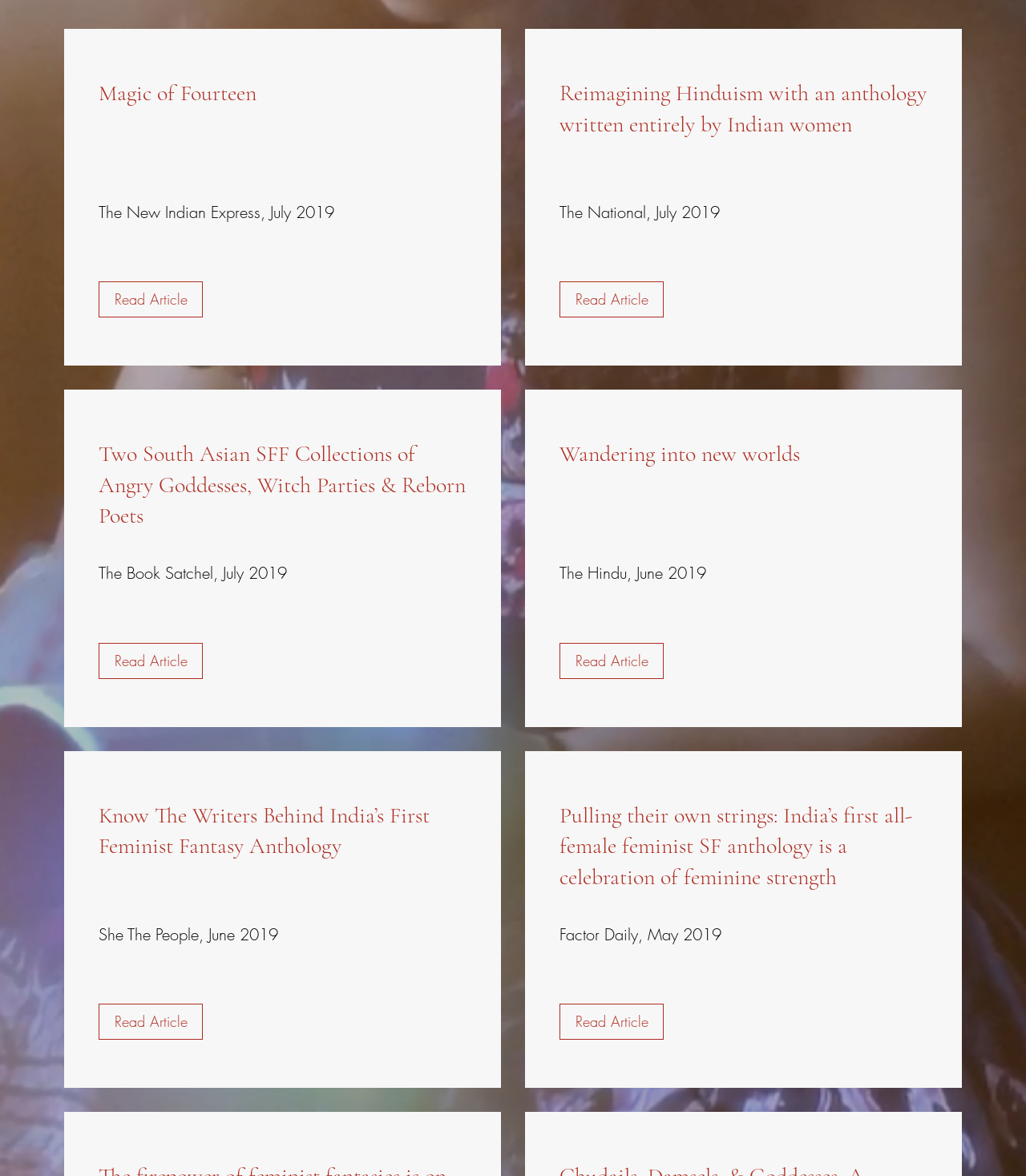What is the common theme among the articles?
Please answer the question with as much detail and depth as you can.

The common theme among the articles is that they are all book reviews or articles, as indicated by the headings, sources, and dates provided for each article.